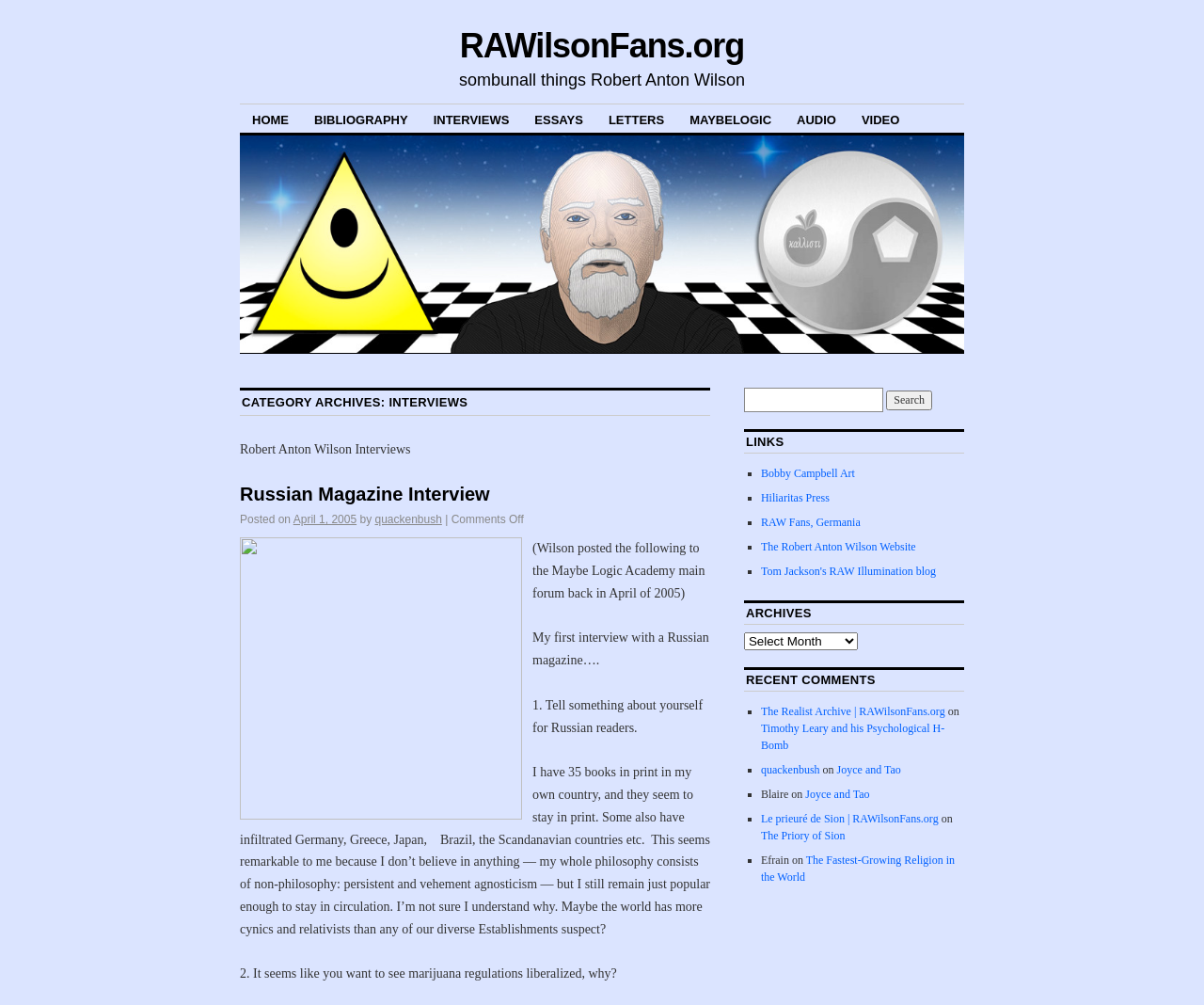Please find the bounding box coordinates of the element's region to be clicked to carry out this instruction: "Visit the 'Bobby Campbell Art' website".

[0.632, 0.464, 0.71, 0.477]